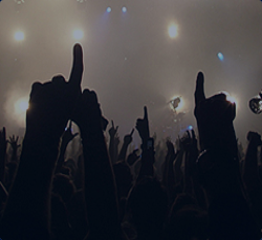Describe the image with as much detail as possible.

The image captures an electrifying moment at a concert, showcasing the enthusiastic crowd with raised hands, all fingers pointing upward in a unified gesture of excitement and engagement. The backdrop is illuminated by bright stage lights, which create a vibrant atmosphere, amplifying the energy of the performance. This imagery perfectly embodies the spirit of live music, reflecting the anticipation and connection that fans share during a concert experience. The scene resonates with the theme of the Mung Xuan Giap NGo concert, inviting viewers to immerse themselves in the lively ambiance and reminding them of the exhilarating experience of attending live events.